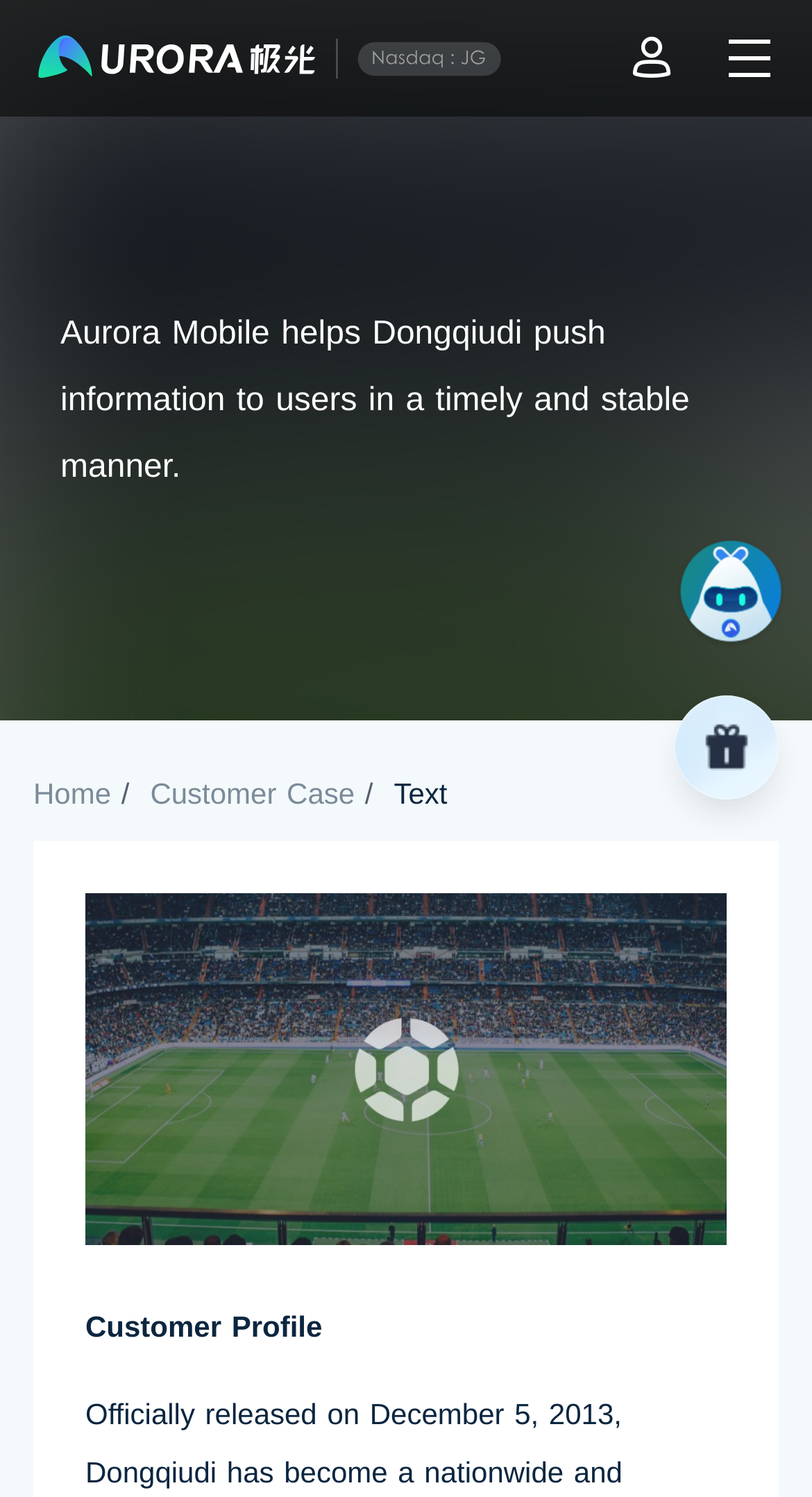Predict the bounding box coordinates of the UI element that matches this description: "alt="多渠道消息推送"". The coordinates should be in the format [left, top, right, bottom] with each value between 0 and 1.

[0.0, 0.023, 0.623, 0.055]